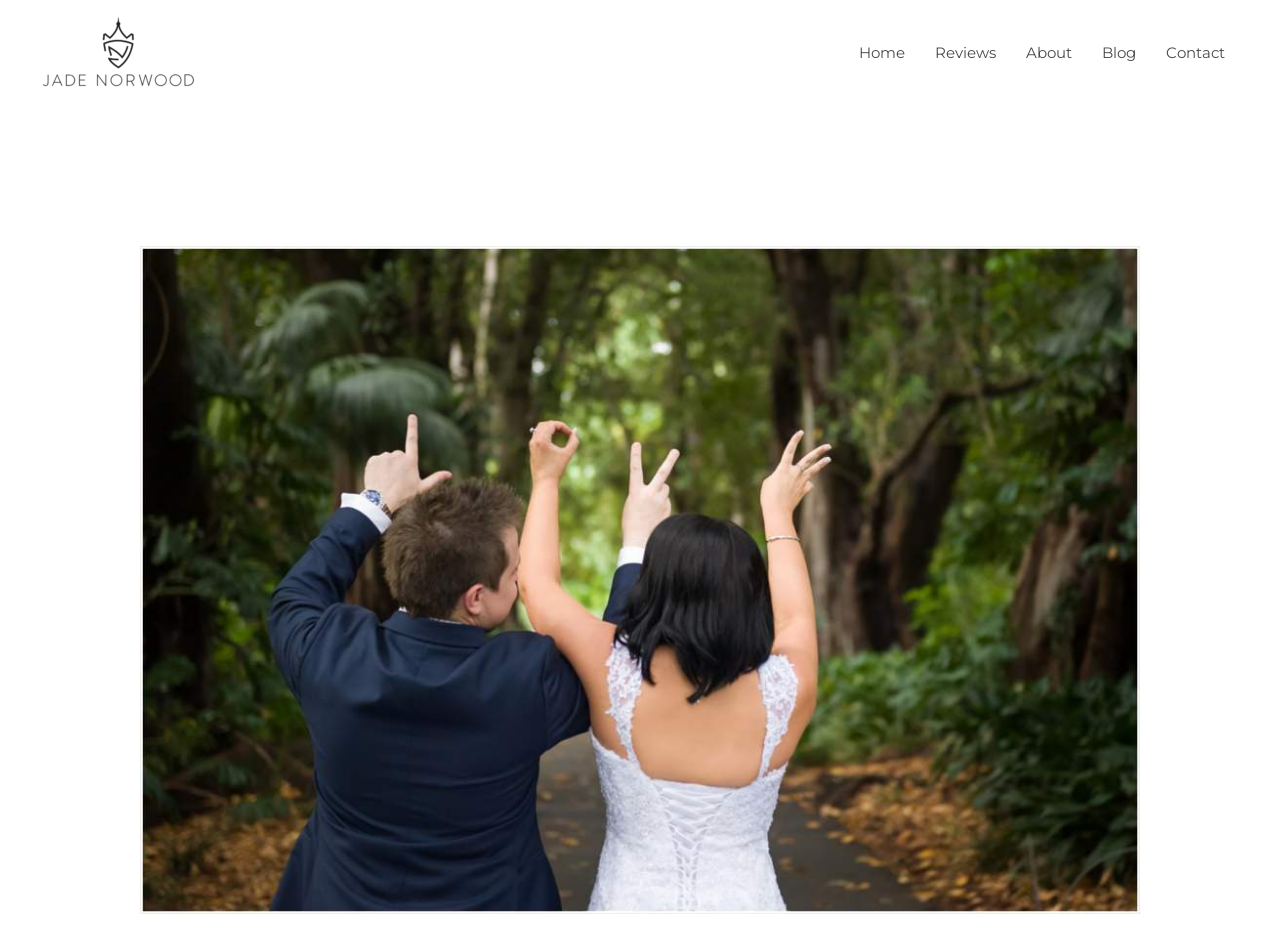Find and provide the bounding box coordinates for the UI element described here: "Home". The coordinates should be given as four float numbers between 0 and 1: [left, top, right, bottom].

[0.659, 0.019, 0.719, 0.095]